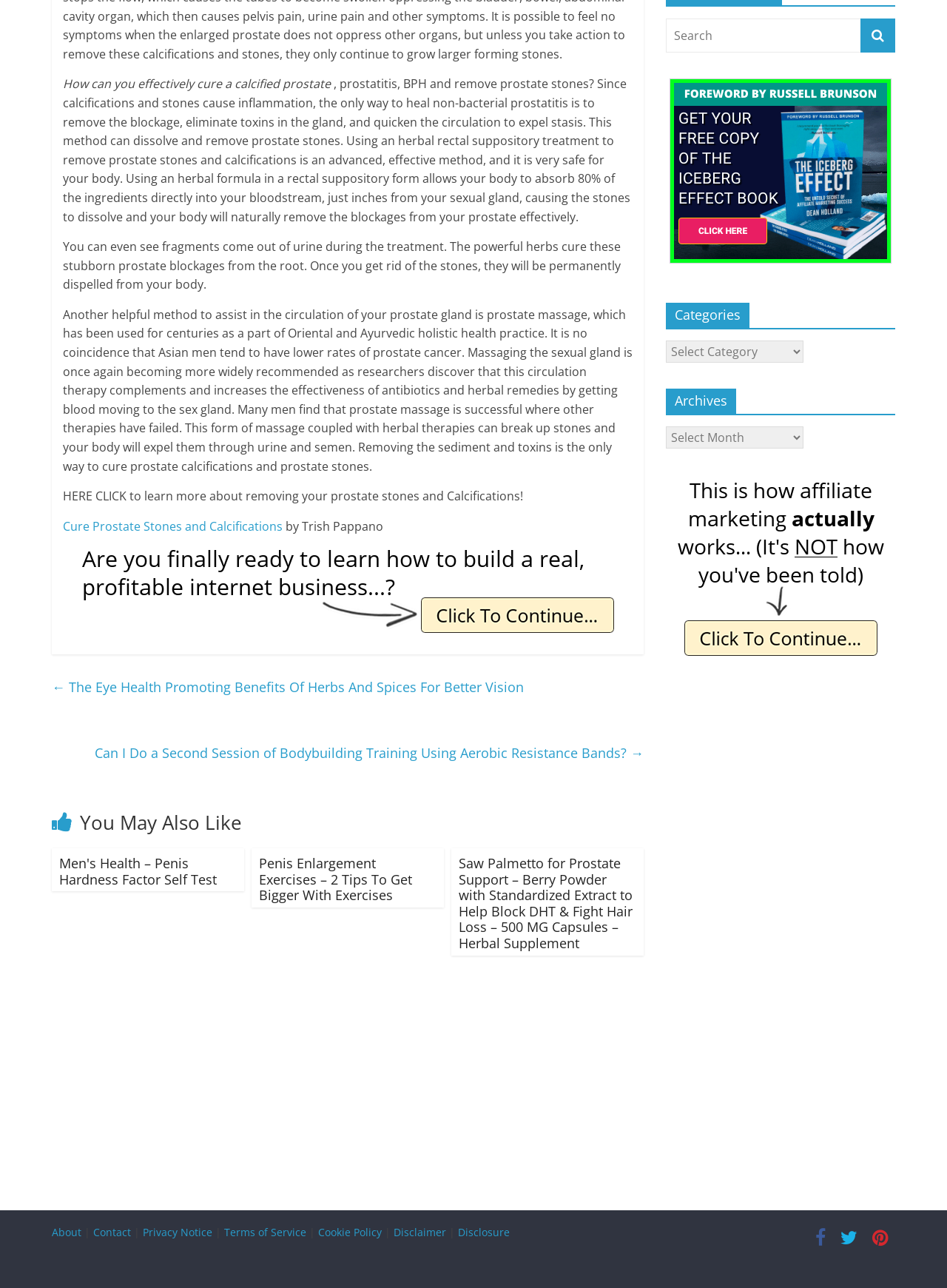Predict the bounding box of the UI element based on this description: "Cure Prostate Stones and Calcifications".

[0.066, 0.402, 0.302, 0.415]